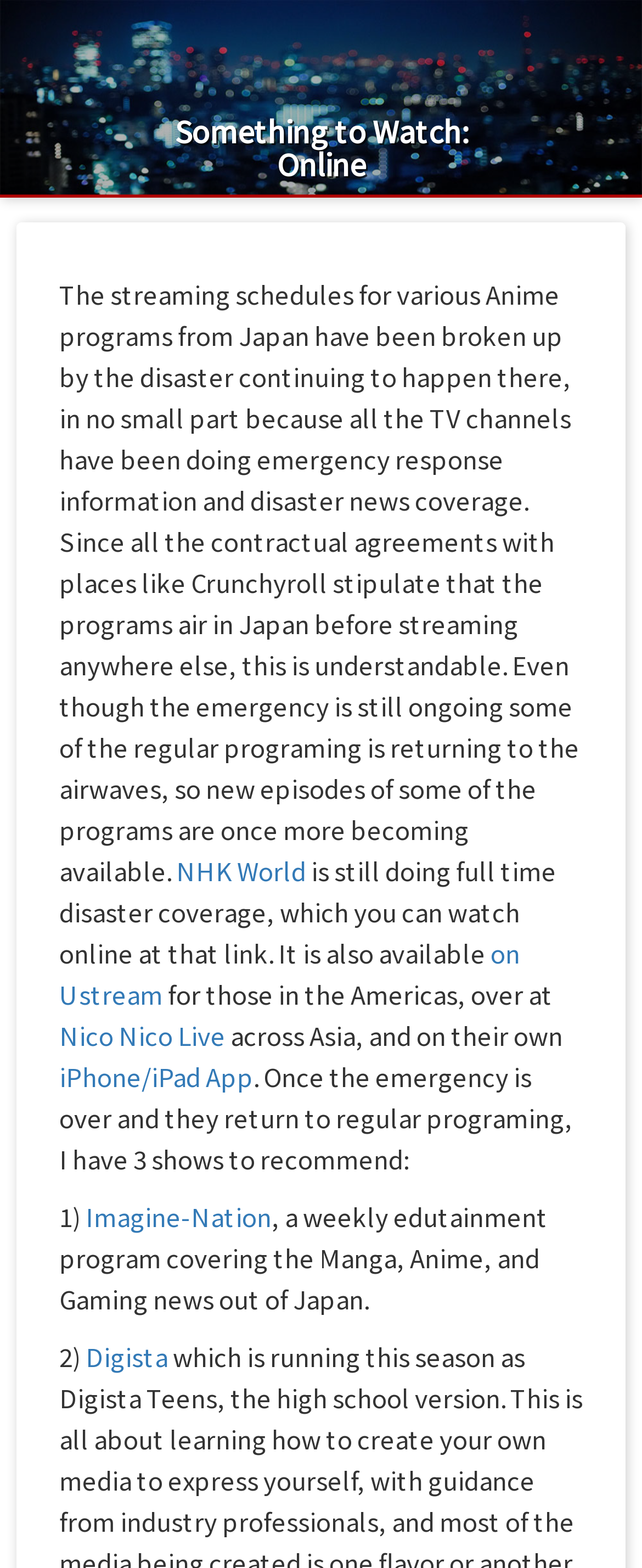Extract the main heading from the webpage content.

Something to Watch: Online